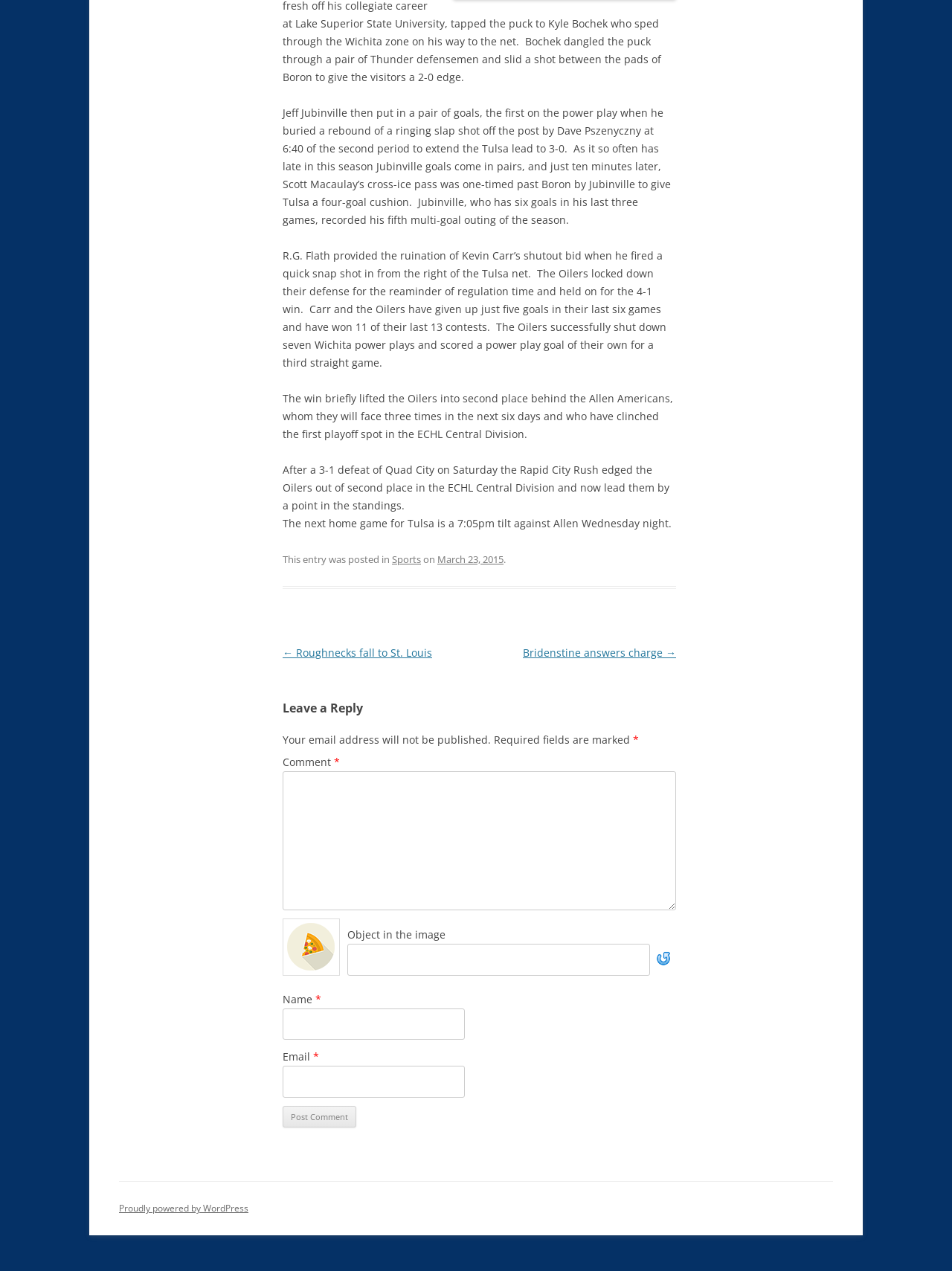Can you find the bounding box coordinates for the element that needs to be clicked to execute this instruction: "Click the 'Roughnecks fall to St. Louis' link"? The coordinates should be given as four float numbers between 0 and 1, i.e., [left, top, right, bottom].

[0.297, 0.508, 0.454, 0.519]